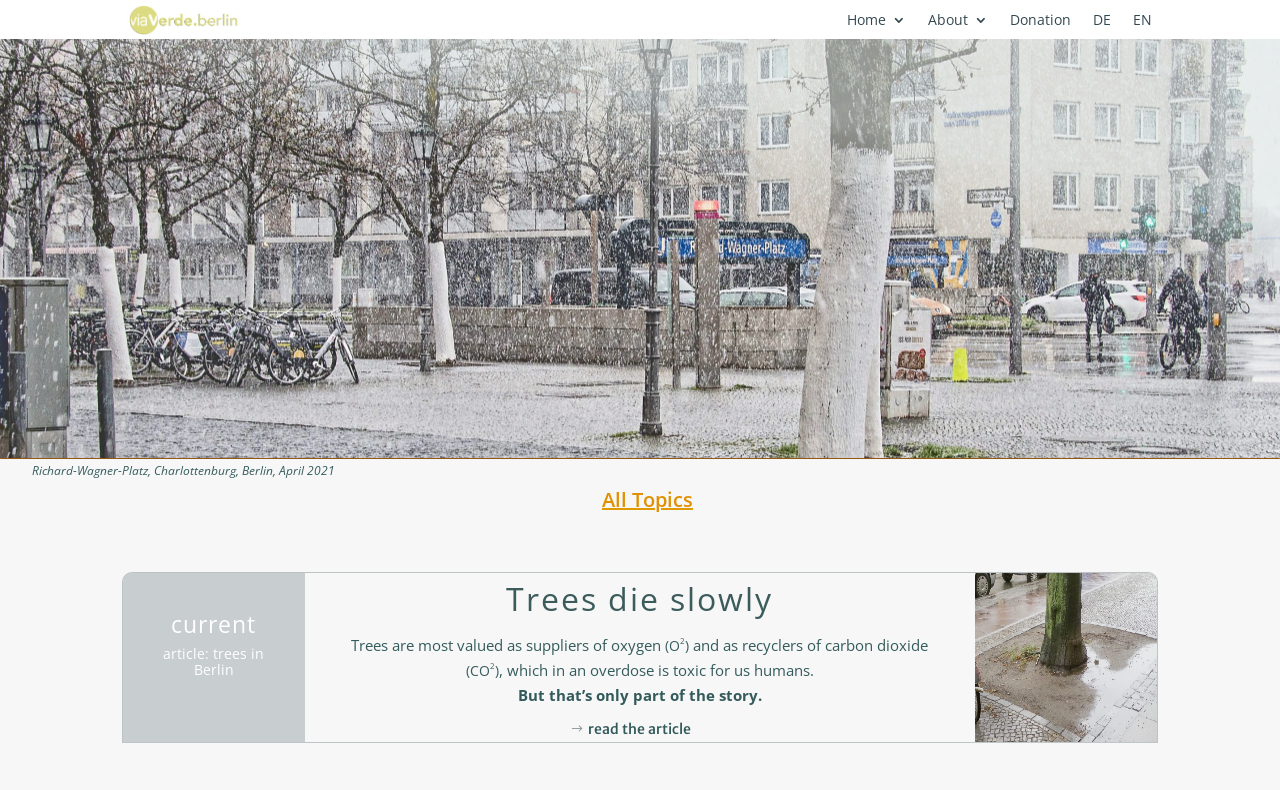From the element description read the article, predict the bounding box coordinates of the UI element. The coordinates must be specified in the format (top-left x, top-left y, bottom-right x, bottom-right y) and should be within the 0 to 1 range.

[0.458, 0.906, 0.542, 0.941]